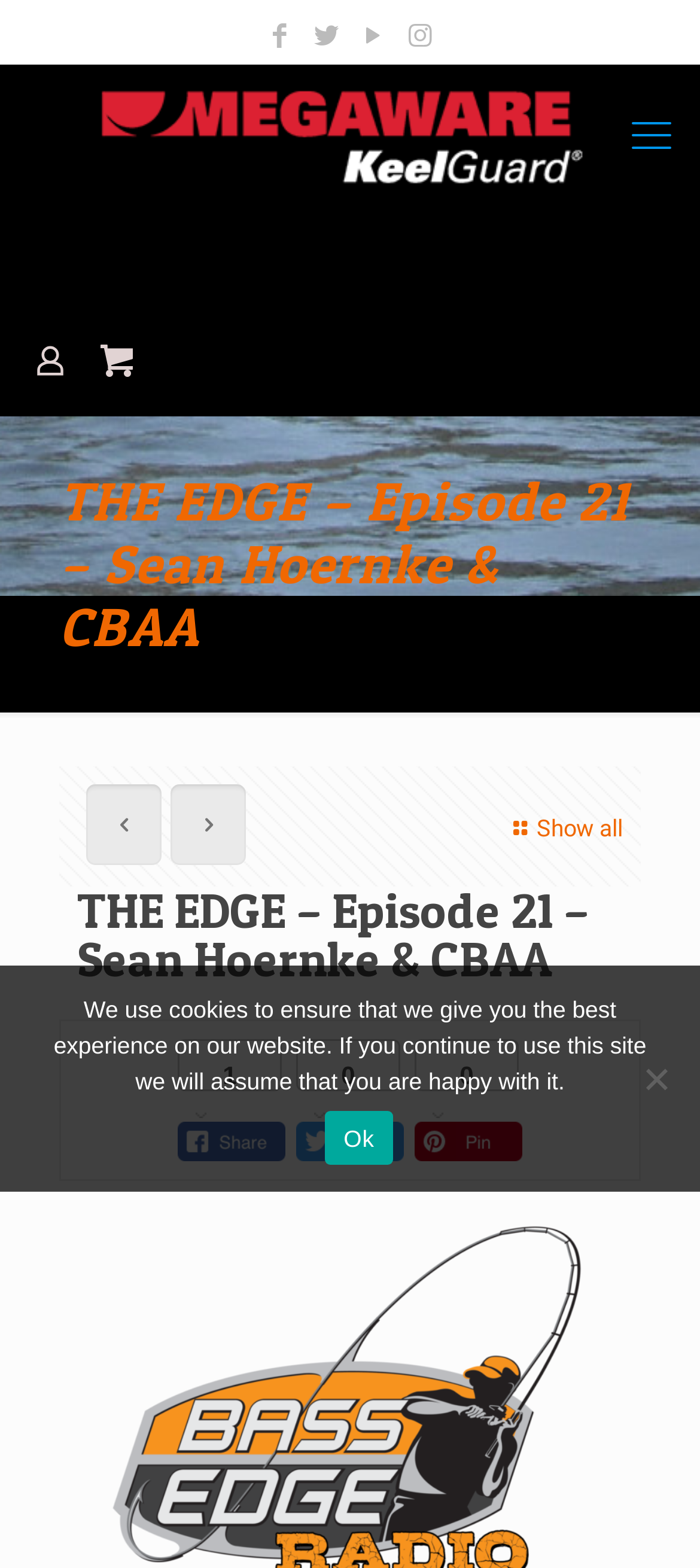What is the icon located at the top right corner?
Answer the question with just one word or phrase using the image.

User icon